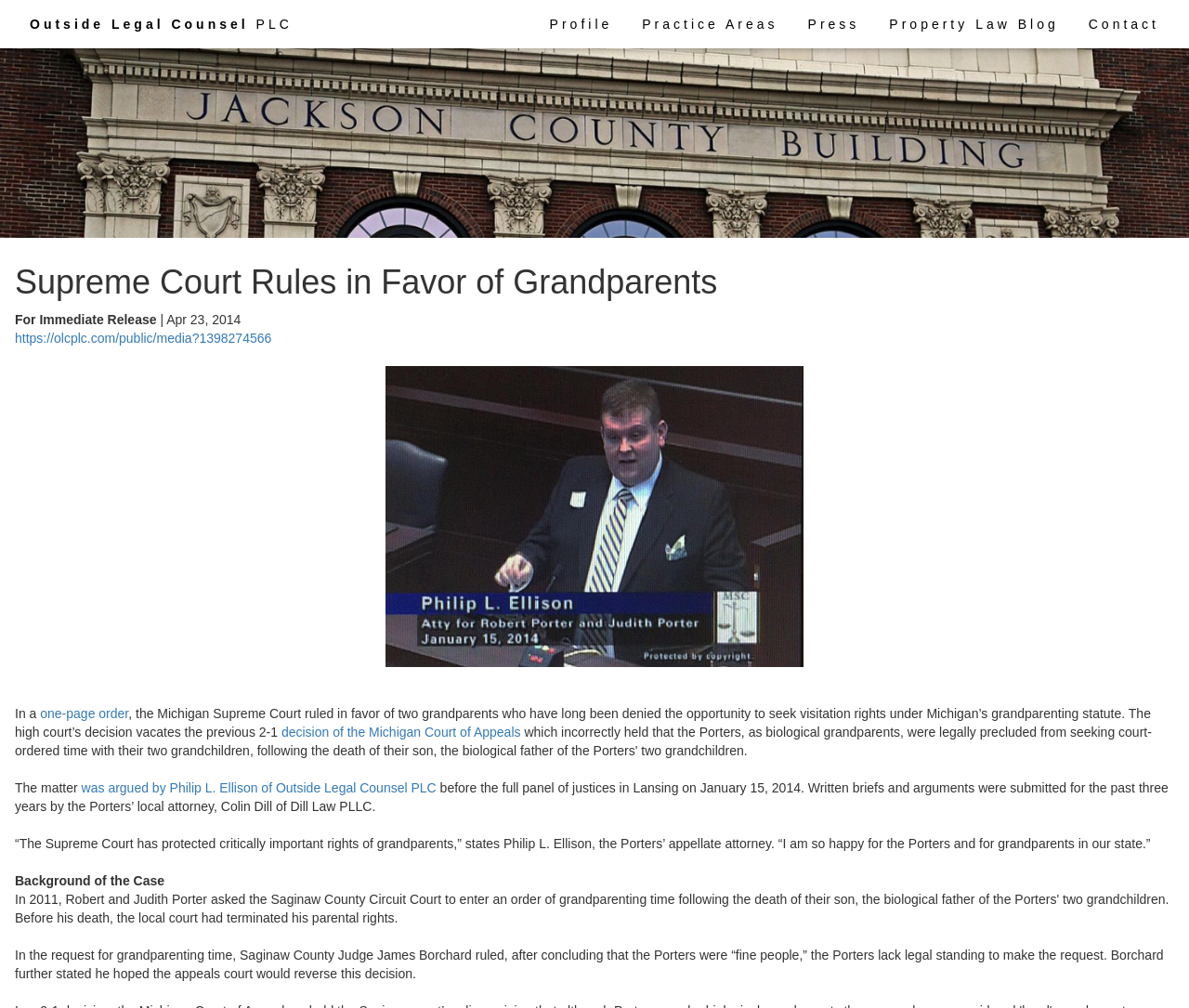Based on the element description: "Outside Legal Counsel PLC", identify the UI element and provide its bounding box coordinates. Use four float numbers between 0 and 1, [left, top, right, bottom].

[0.012, 0.007, 0.258, 0.041]